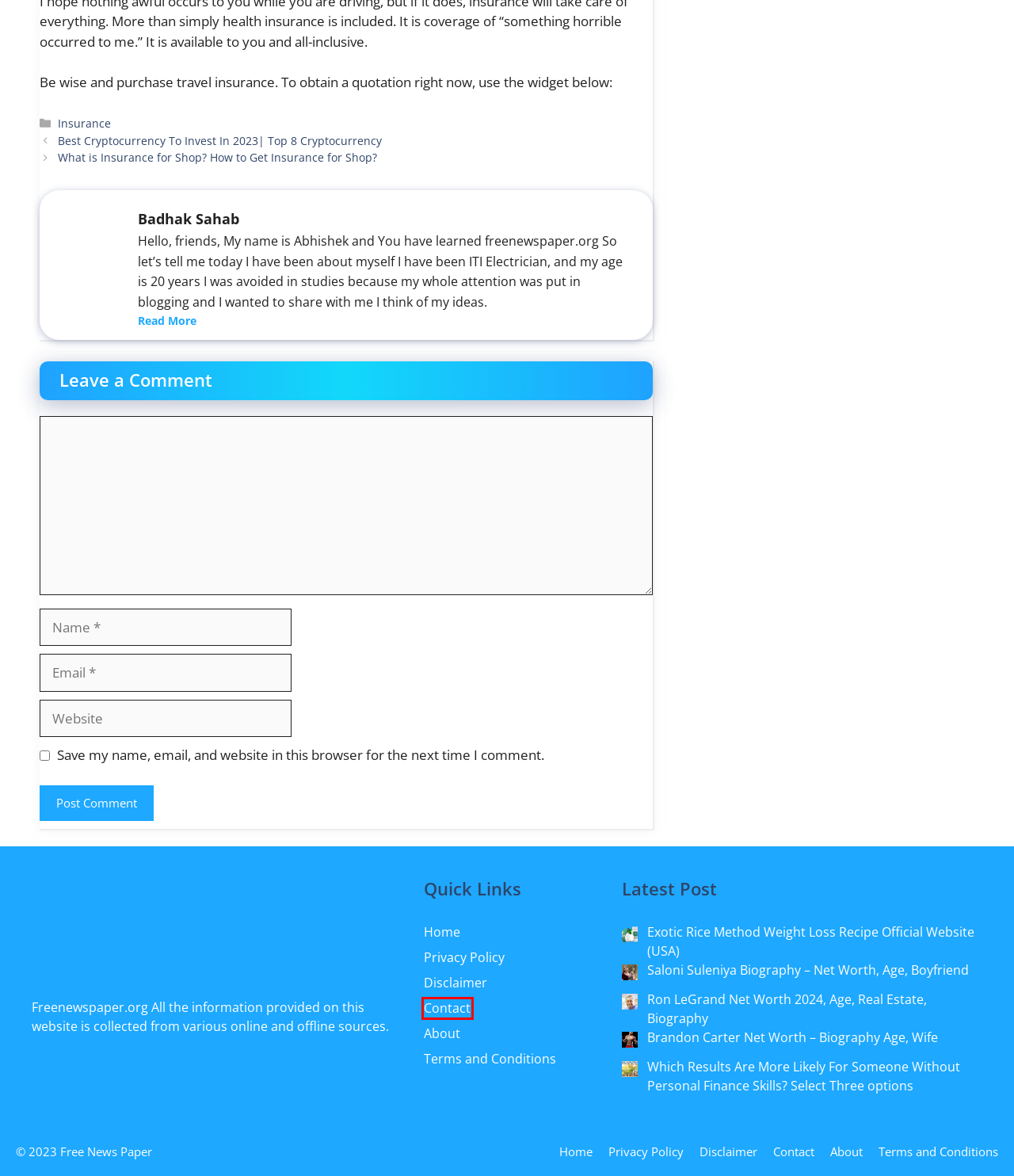Look at the given screenshot of a webpage with a red rectangle bounding box around a UI element. Pick the description that best matches the new webpage after clicking the element highlighted. The descriptions are:
A. Contact Us - Free News Paper
B. What is Insurance for Shop? How to Get Insurance for Shop?
C. Privacy Policy - Free News Paper
D. Insurance Archives - Free News Paper
E. Disclaimer - Free News Paper
F. Terms and Conditions - Free News Paper
G. Best Cryptocurrency To Invest In 2023| Top 8 Cryptocurrency
H. About - Free News Paper

A